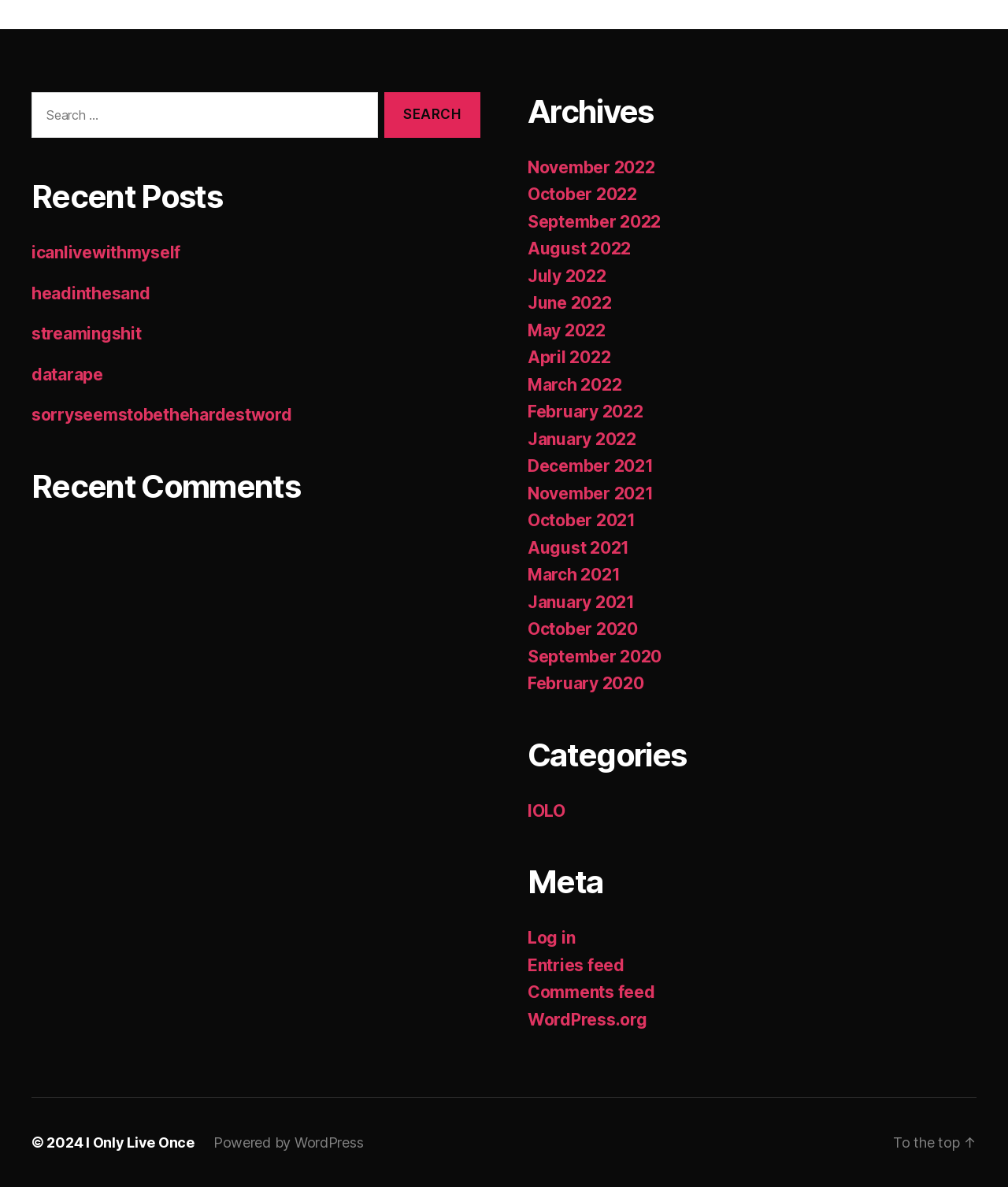How many recent posts are listed?
Using the image as a reference, give a one-word or short phrase answer.

5